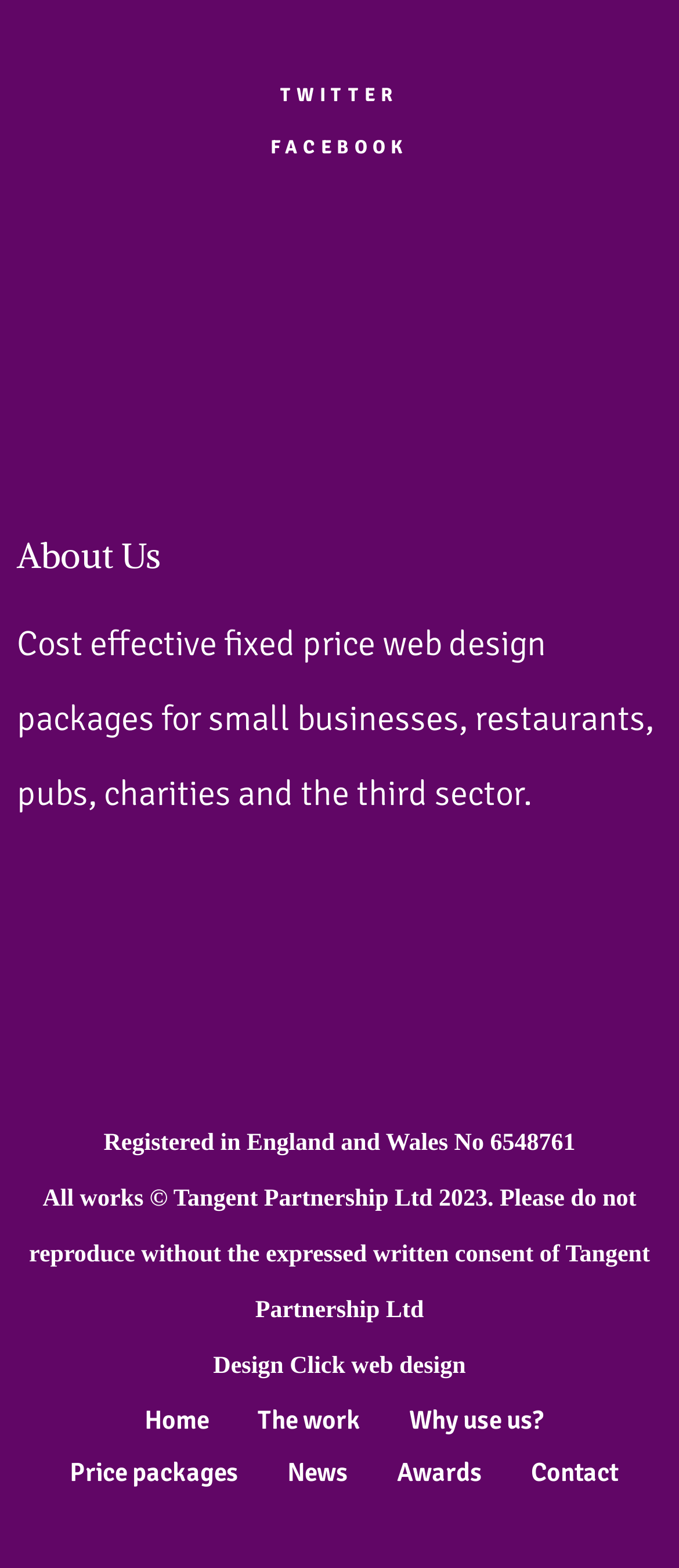Respond to the question below with a concise word or phrase:
What is the company's registration number?

6548761